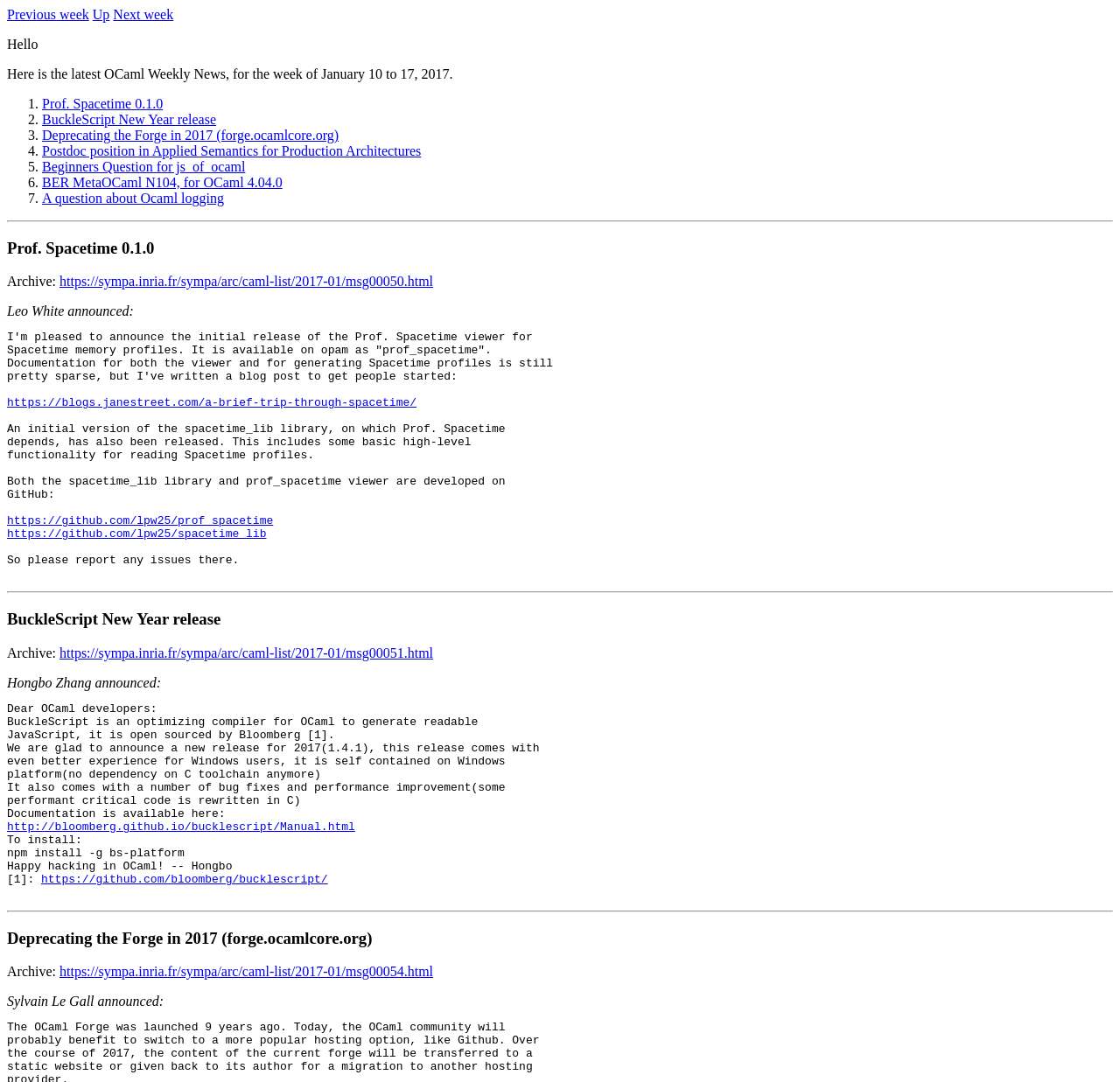Produce a meticulous description of the webpage.

The webpage is titled "OCaml Weekly News" and has a navigation section at the top with links to "Previous week", "Up", and "Next week". Below this section, there is a brief greeting message "Hello" followed by a paragraph introducing the latest OCaml Weekly News for the week of January 10 to 17, 2017.

The main content of the webpage is a list of 7 news articles or announcements, each with a number marker (1. to 7.) and a link to the article. The articles are listed in a vertical column, with each article's title and a brief summary or description.

The first article, "Prof. Spacetime 0.1.0", has a longer description below the title, which includes a paragraph of text and several links to related resources. This article is followed by a horizontal separator line, and then the next article, "BuckleScript New Year release", which also has a longer description and links.

The remaining articles, "Deprecating the Forge in 2017 (forge.ocamlcore.org)", "Postdoc position in Applied Semantics for Production Architectures", "Beginners Question for js_of_ocaml", "BER MetaOCaml N104, for OCaml 4.04.0", and "A question about Ocaml logging", are listed in a similar format, with each article's title, a brief summary or description, and sometimes links to related resources.

At the bottom of the webpage, there are links to archives of previous news articles, with each link labeled "Archive:".